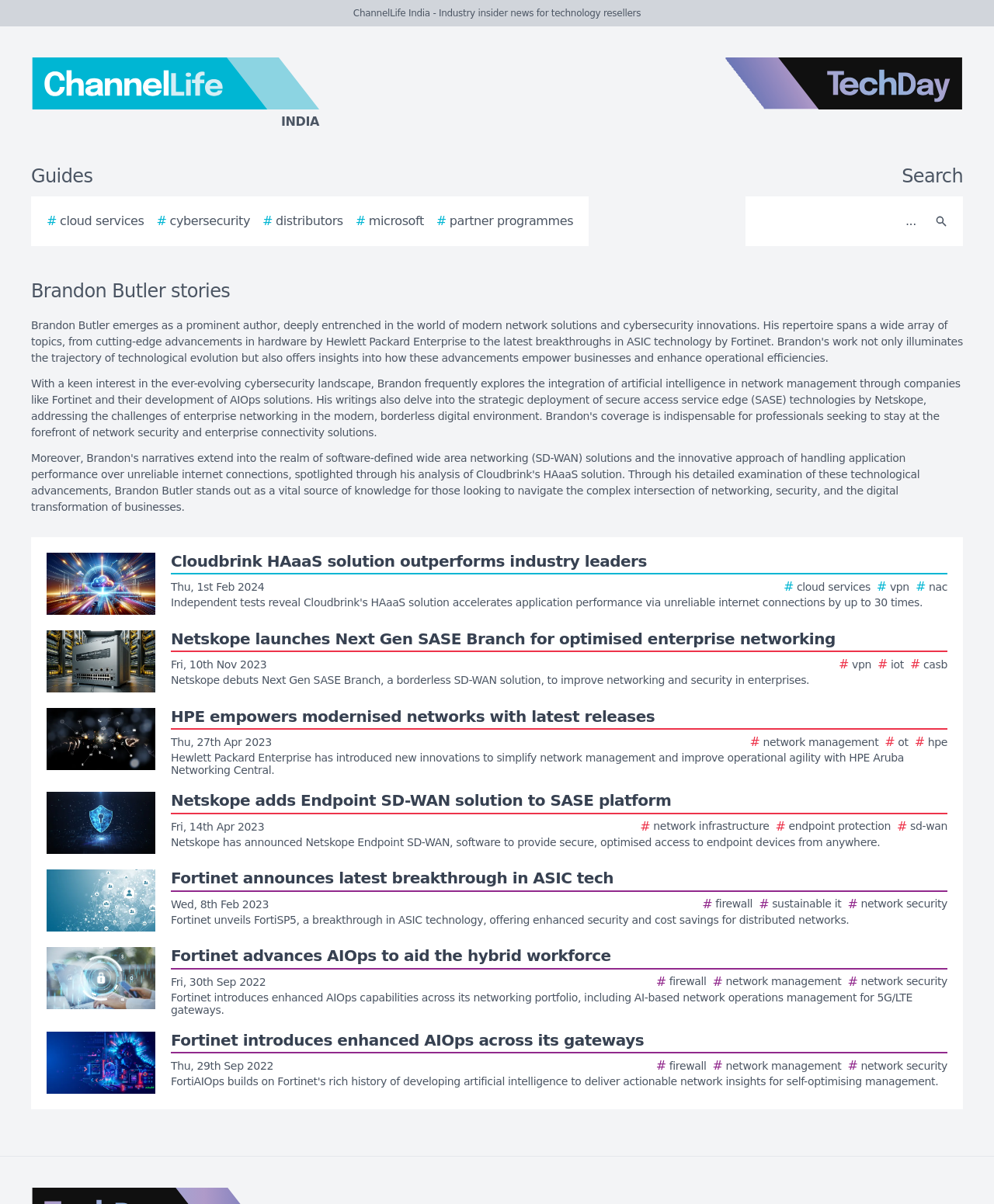How many logos are displayed at the top of the webpage?
Answer the question in a detailed and comprehensive manner.

I looked at the top of the webpage and found two logos: the ChannelLife India logo and the TechDay logo.